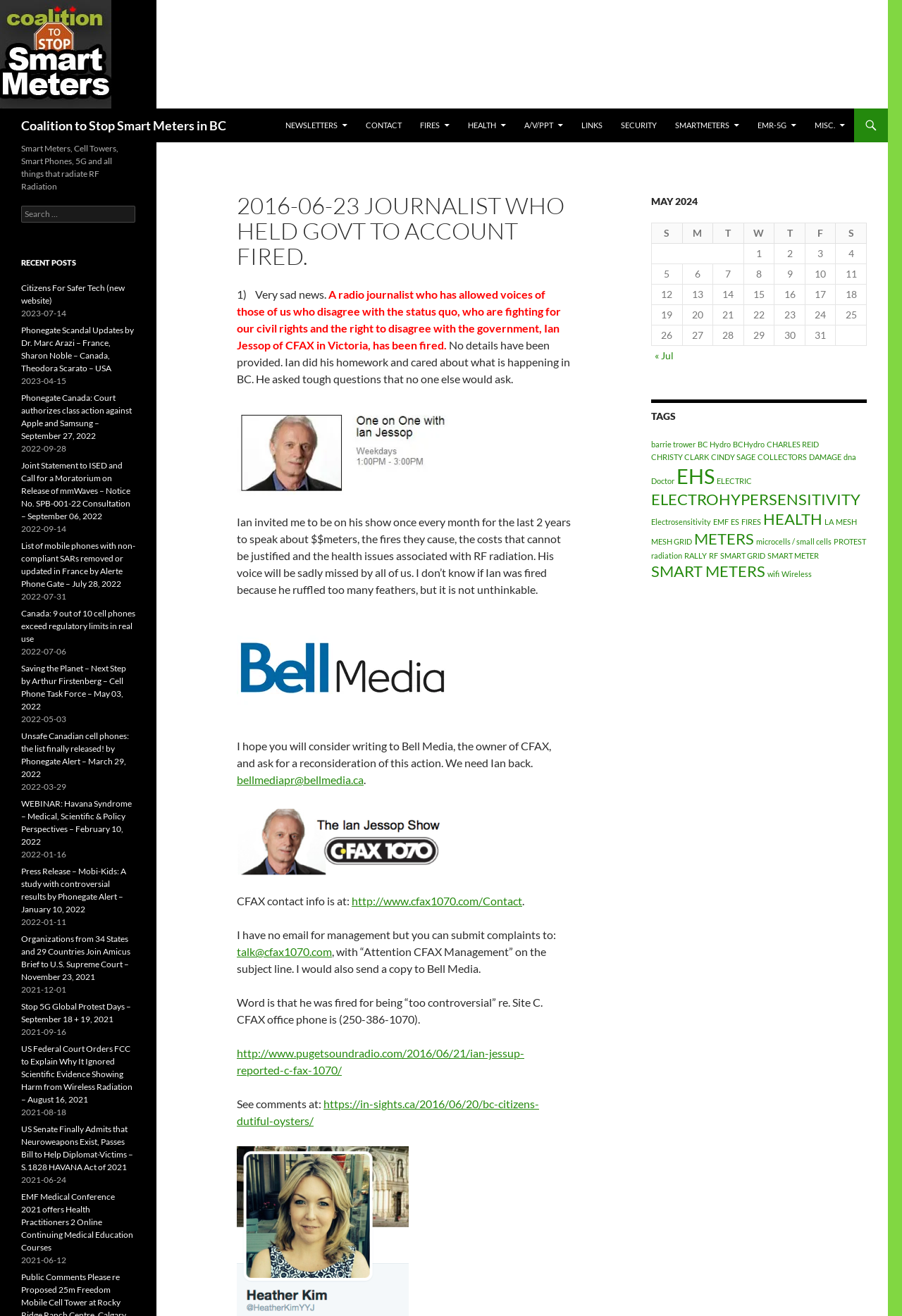What is the name of the organization that owns CFAX?
Examine the image closely and answer the question with as much detail as possible.

The answer can be found in the article text, which mentions that Ian Jessop was fired from CFAX, and that Bell Media is the owner of CFAX.